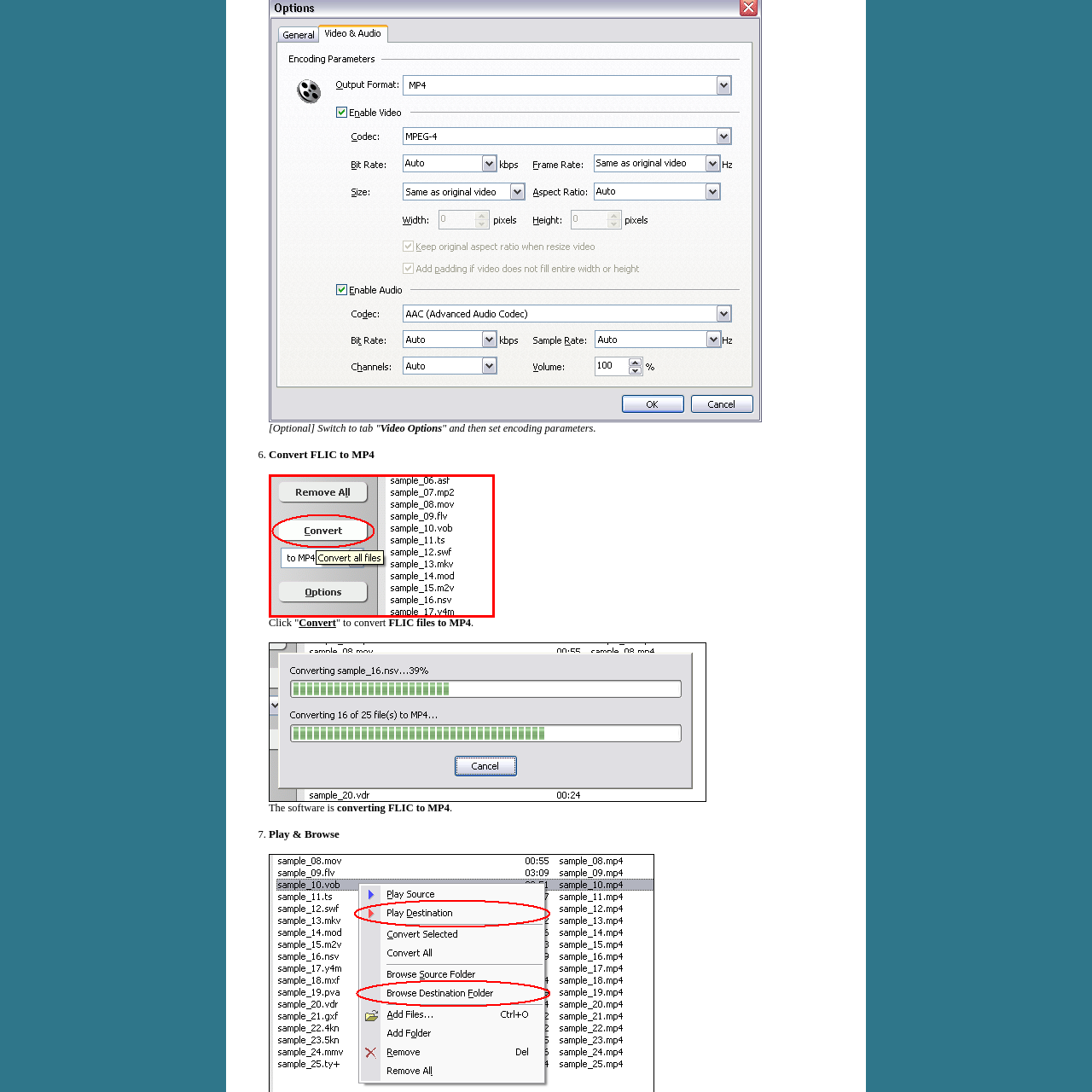Elaborate on the contents of the image highlighted by the red boundary in detail.

The image features a user interface element prominently labeled "Convert" within a rounded red oval. This button is part of a software application designed for video file manipulation, particularly for converting various file formats into MP4. Surrounding the "Convert" button are options to manage files, including a list of supported video file types, indicating the user can select multiple files for conversion. The button is visually emphasized, suggesting its importance in the workflow of converting FLIC files to MP4 format. Overall, the interface is organized and user-friendly, aiming to facilitate easy navigation and file handling for users.